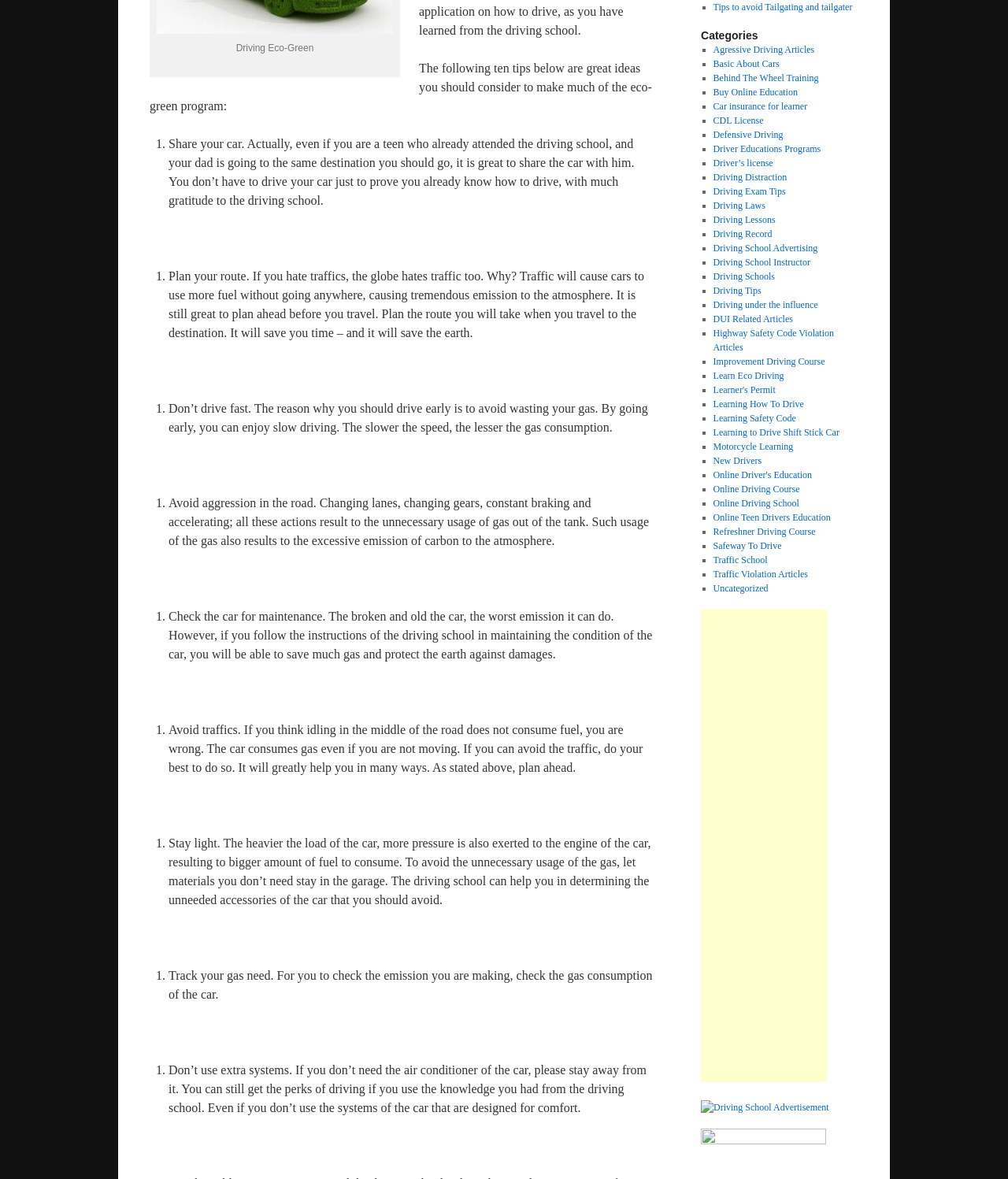Bounding box coordinates should be in the format (top-left x, top-left y, bottom-right x, bottom-right y) and all values should be floating point numbers between 0 and 1. Determine the bounding box coordinate for the UI element described as: Driving Distraction

[0.707, 0.146, 0.781, 0.155]